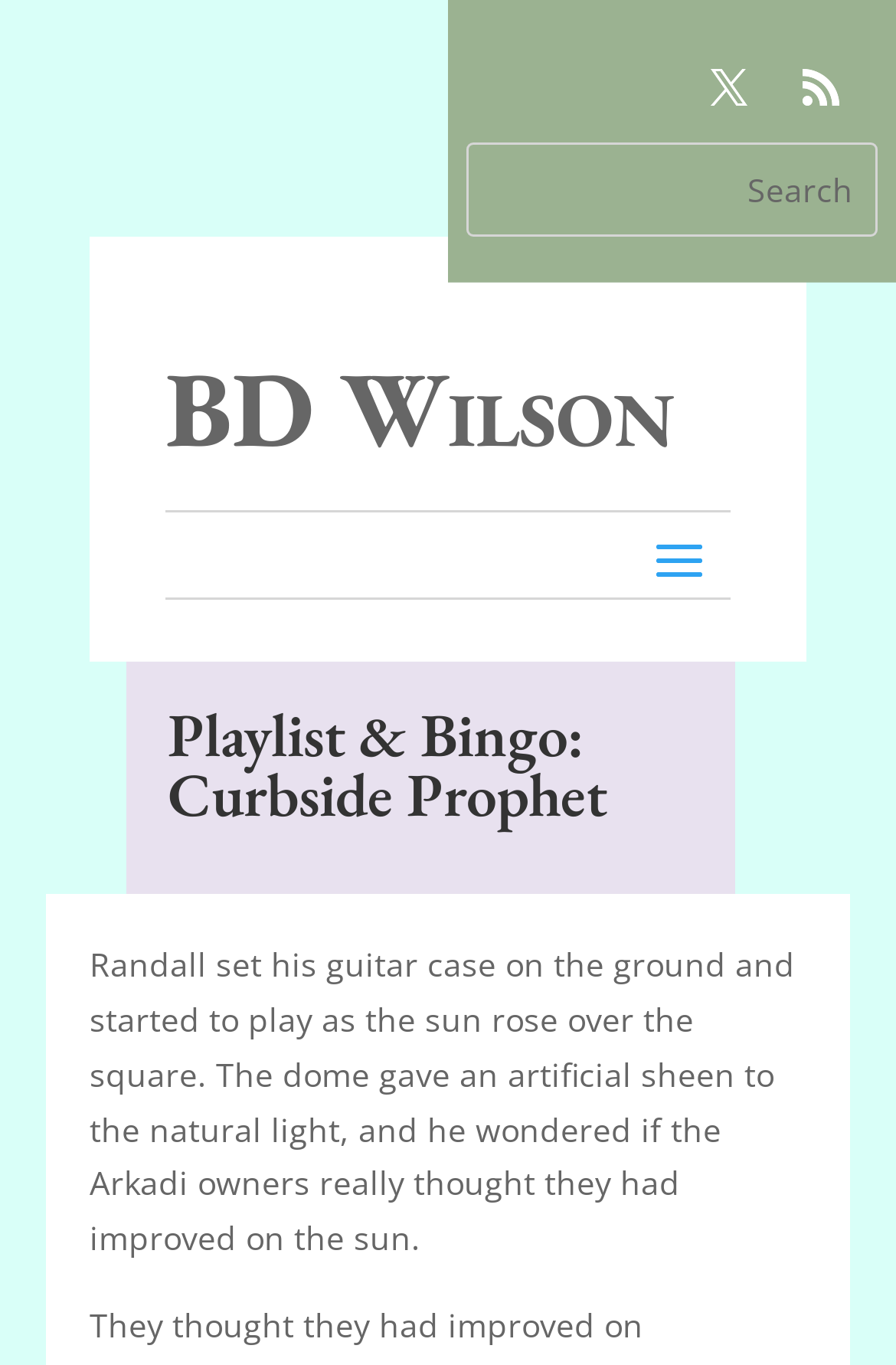Can you locate the main headline on this webpage and provide its text content?

Playlist & Bingo: Curbside Prophet